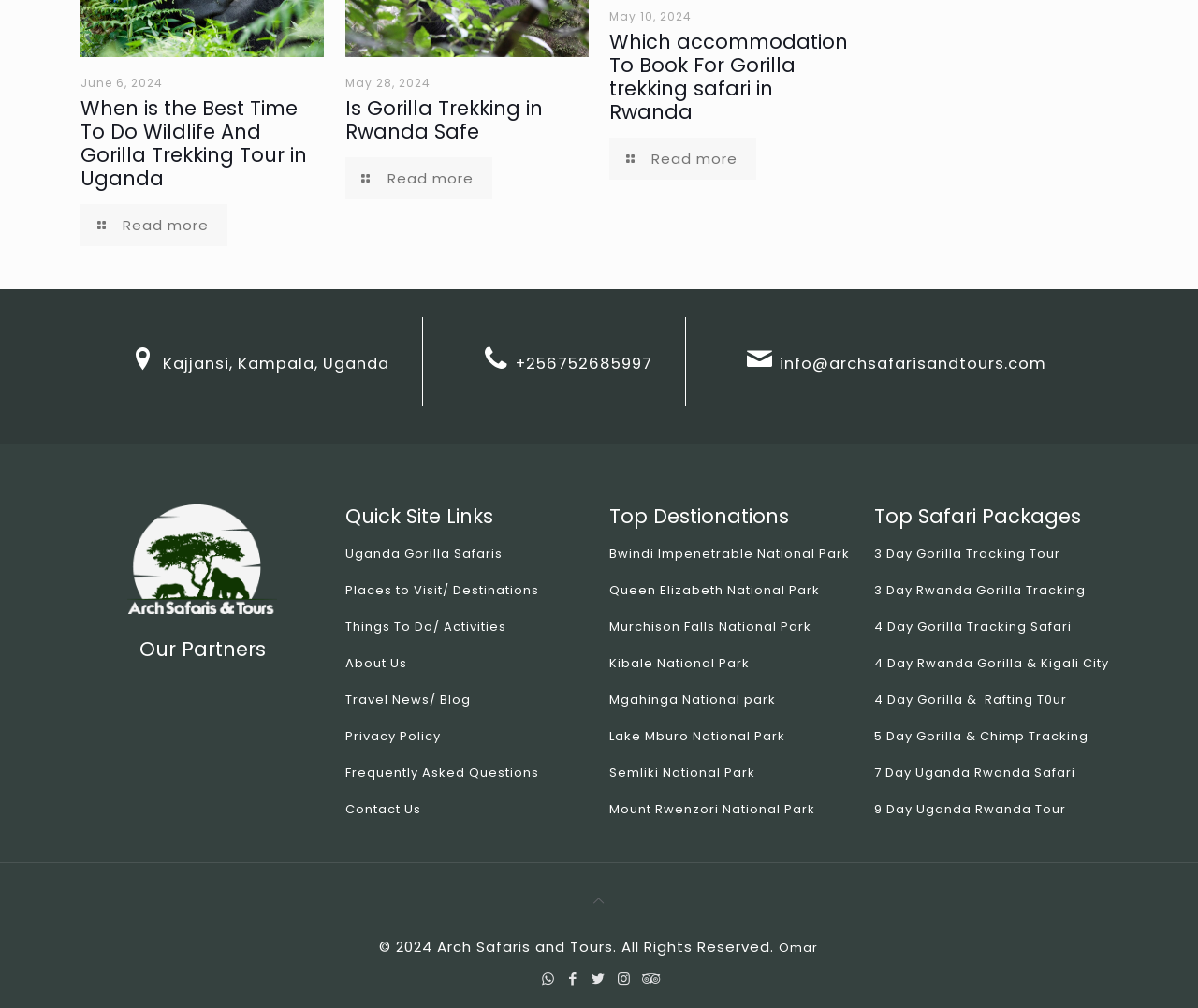Answer the question using only one word or a concise phrase: What is the company's contact information?

info@archsafarisandtours.com, +256752685997